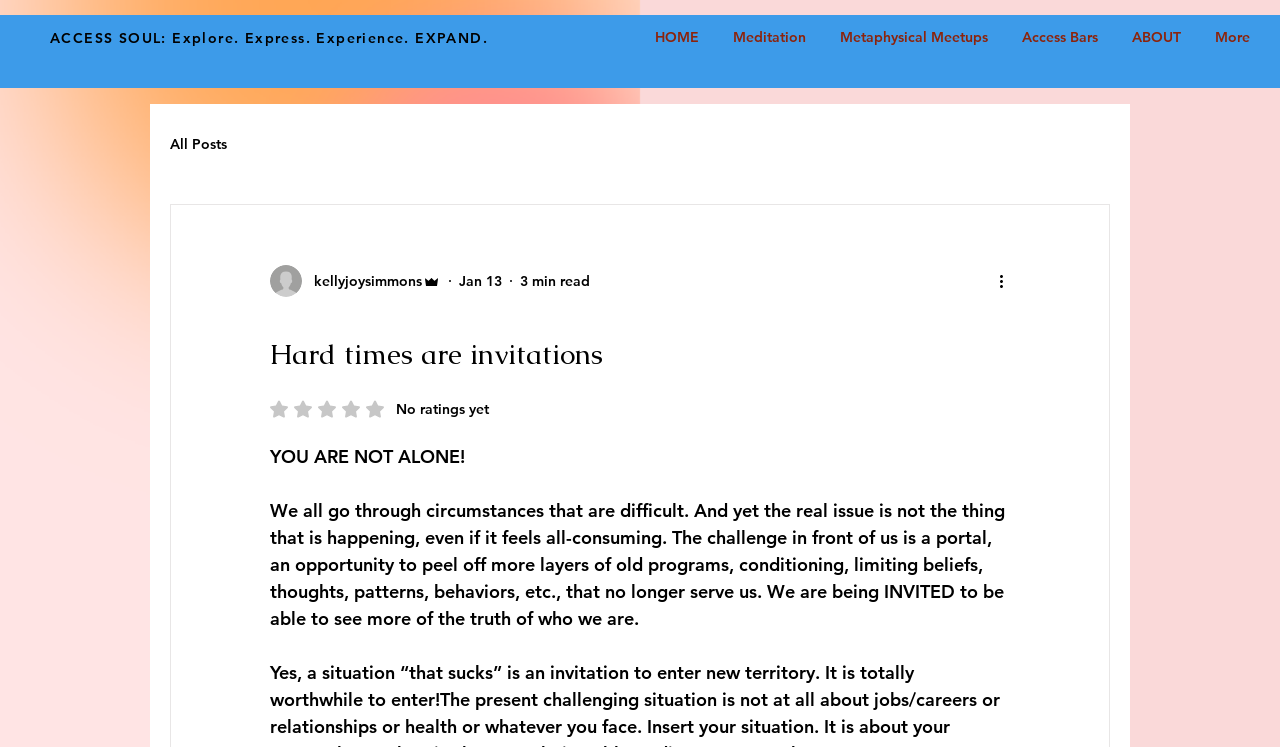What is the topic of the blog post?
Using the picture, provide a one-word or short phrase answer.

Hard times